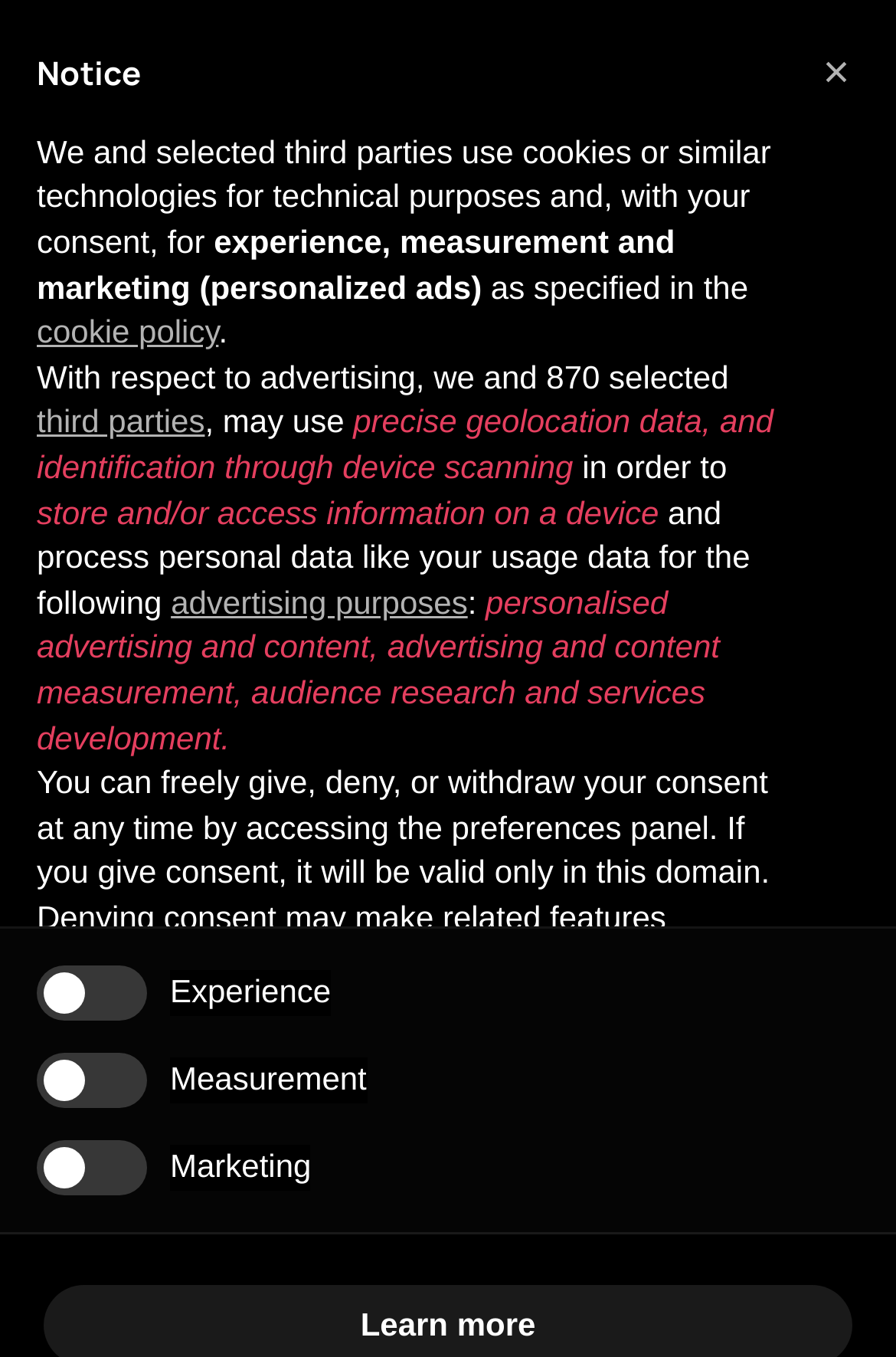Determine the bounding box coordinates of the clickable area required to perform the following instruction: "Contact Eric via email". The coordinates should be represented as four float numbers between 0 and 1: [left, top, right, bottom].

None